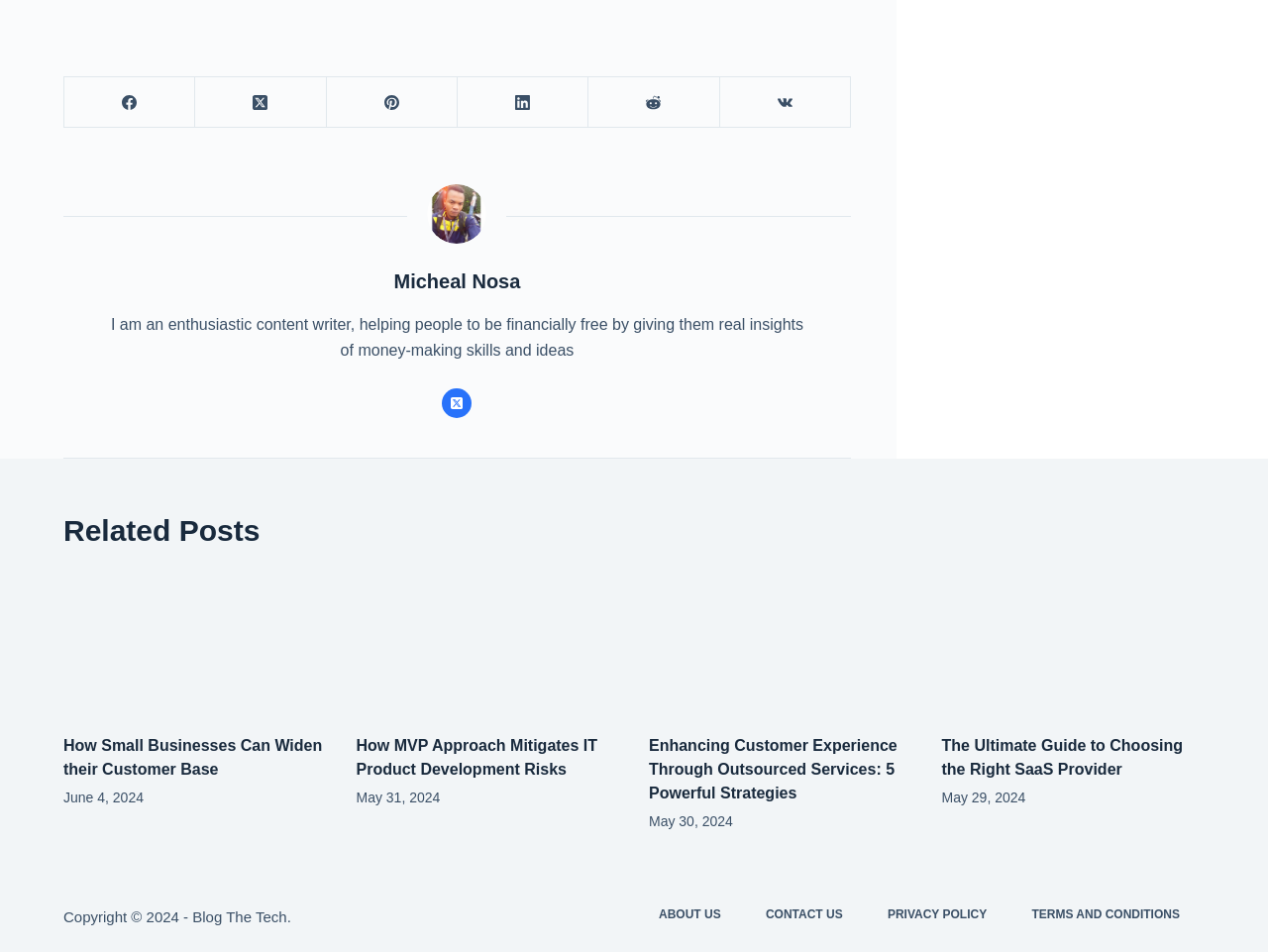Please answer the following question using a single word or phrase: What is the copyright year?

2024